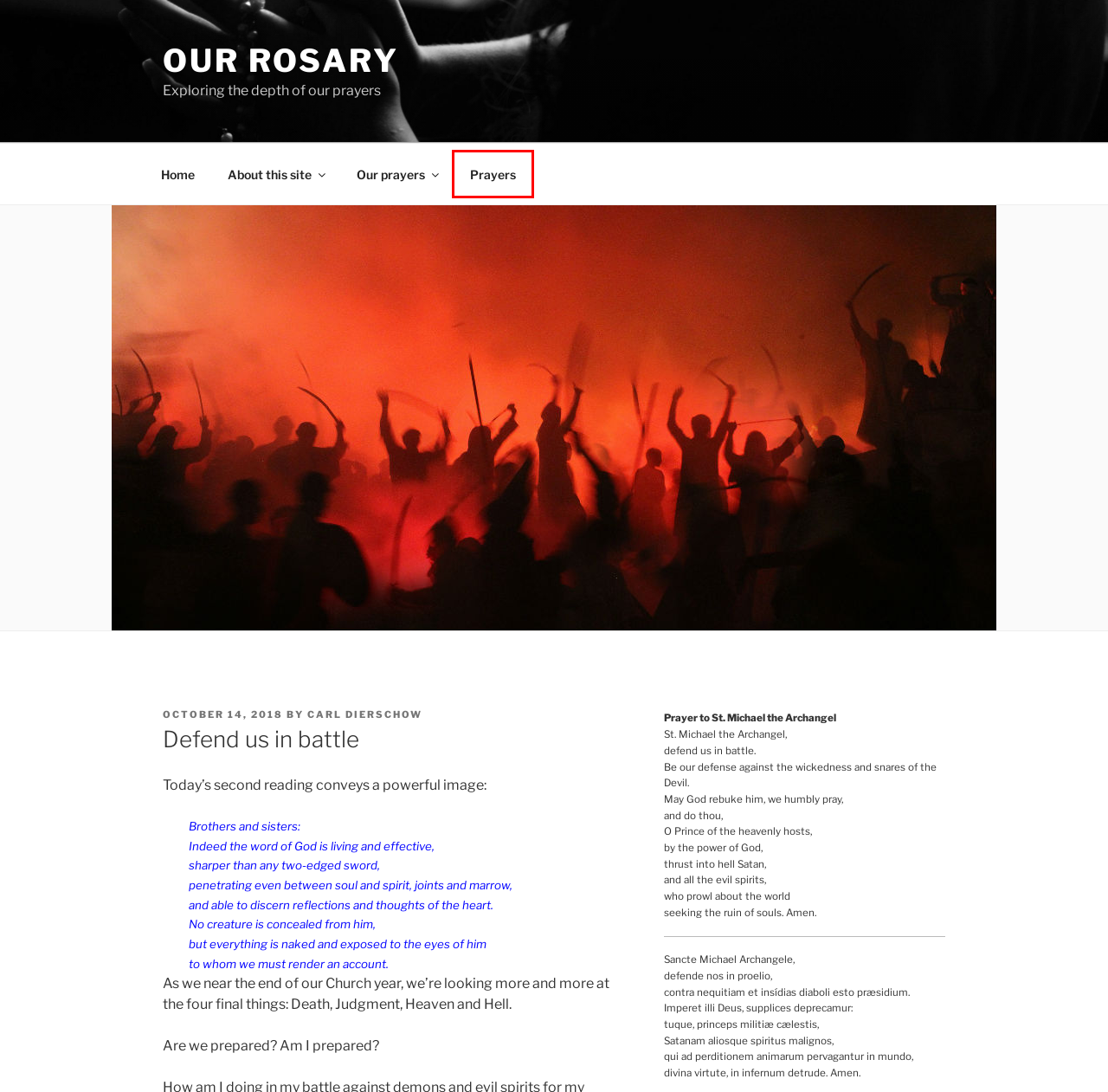Given a screenshot of a webpage with a red bounding box around a UI element, please identify the most appropriate webpage description that matches the new webpage after you click on the element. Here are the candidates:
A. Mysteries – Our Rosary
B. Our Rosary – Exploring the depth of our prayers
C. Our prayers – Our Rosary
D. The Luminous Mysteries – Our Rosary
E. About this site – Our Rosary
F. Carl Dierschow – Our Rosary
G. Prayers – Our Rosary
H. Rosary Coast to Coast – Our Rosary

G